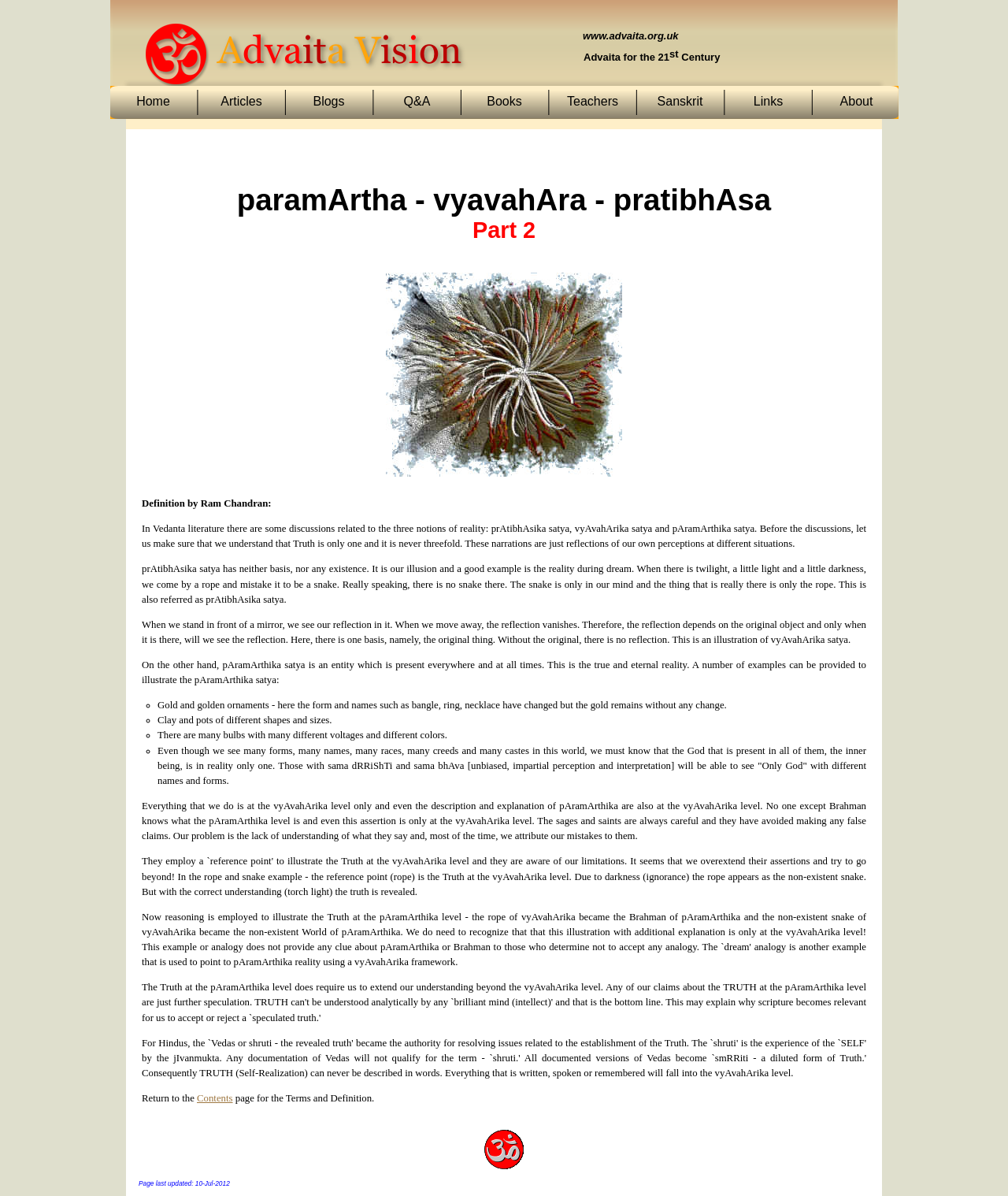Answer the following query with a single word or phrase:
What is the topic of the article on the webpage?

paramArtha-vyavahAra-pratibhAsa